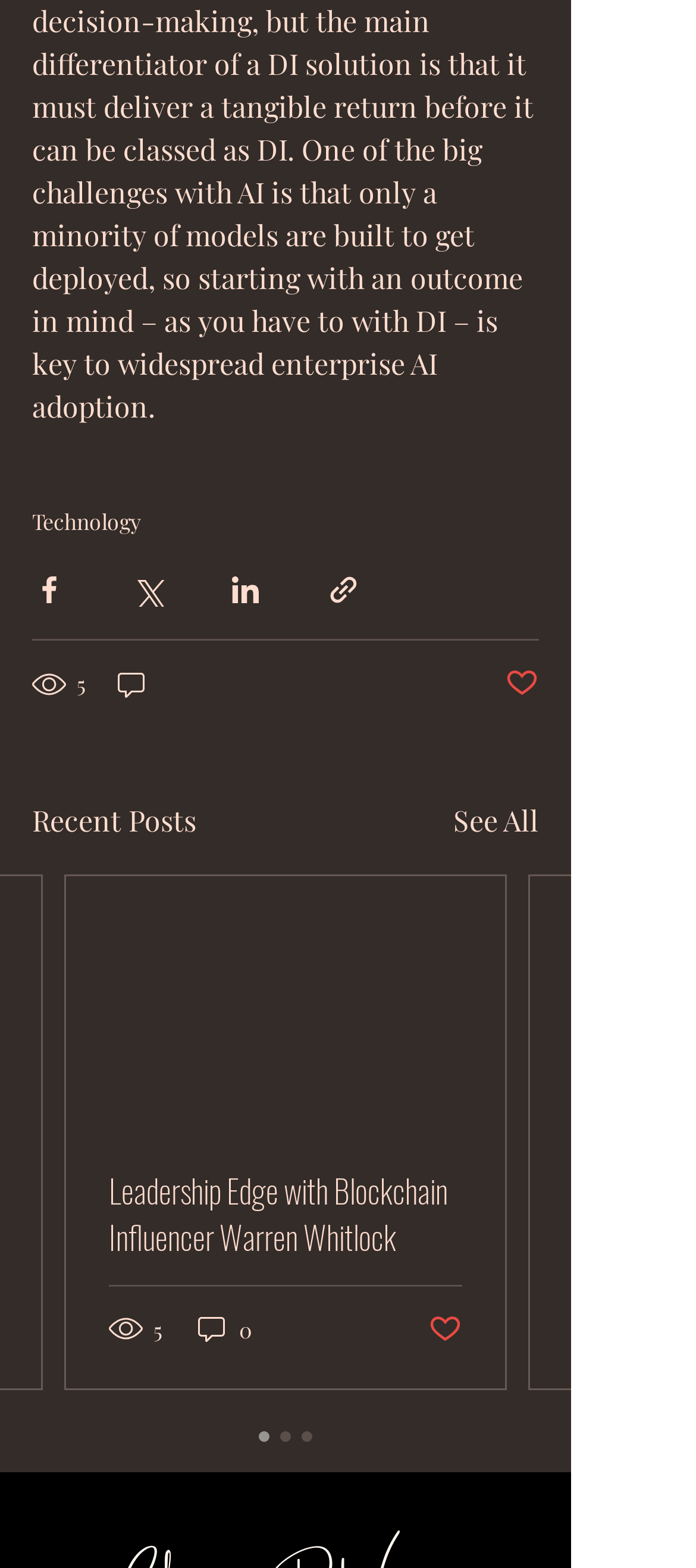Could you indicate the bounding box coordinates of the region to click in order to complete this instruction: "Read the article".

[0.095, 0.559, 0.726, 0.885]